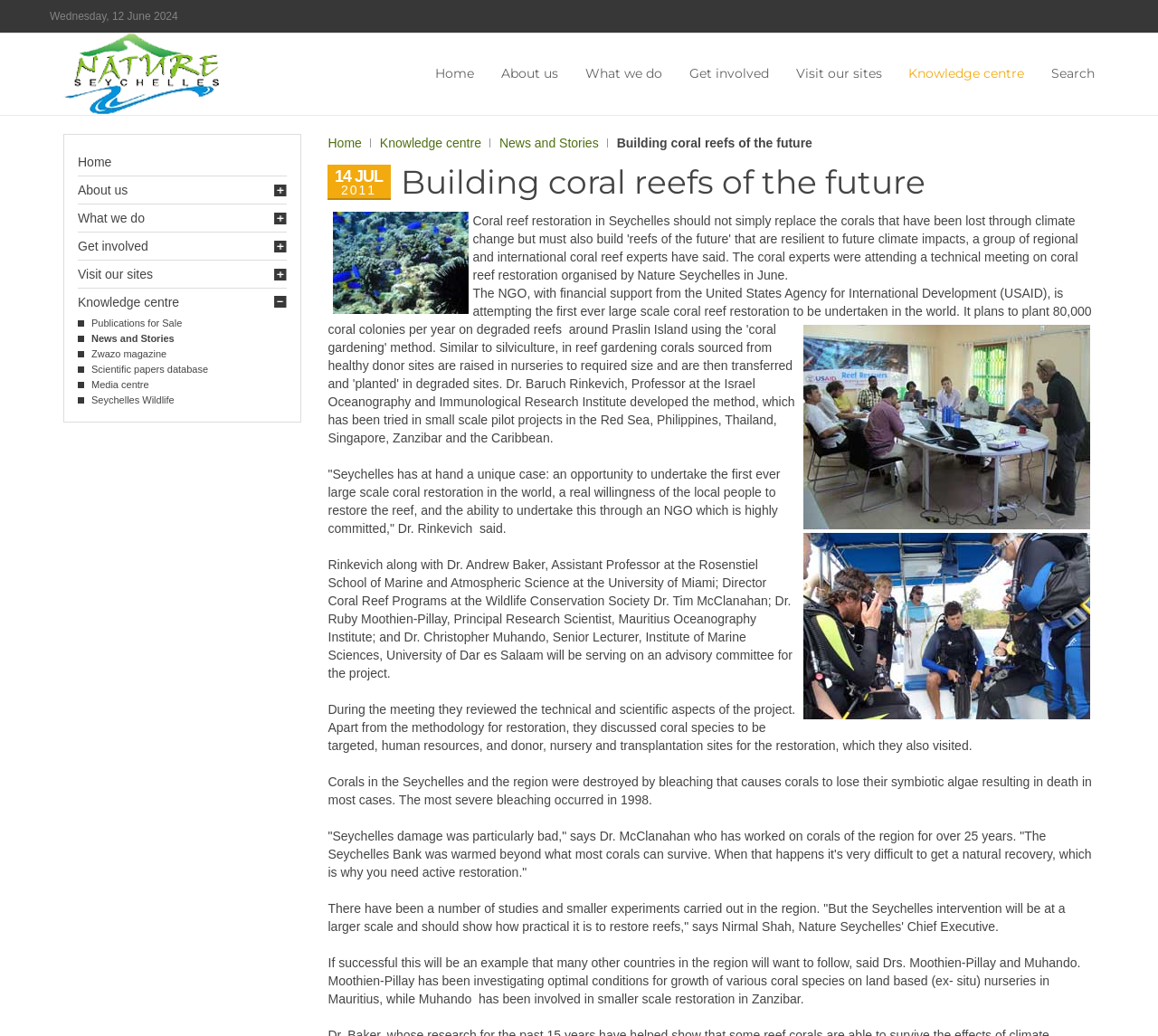What is the date mentioned in the top-right corner?
Refer to the image and respond with a one-word or short-phrase answer.

Wednesday, 12 June 2024